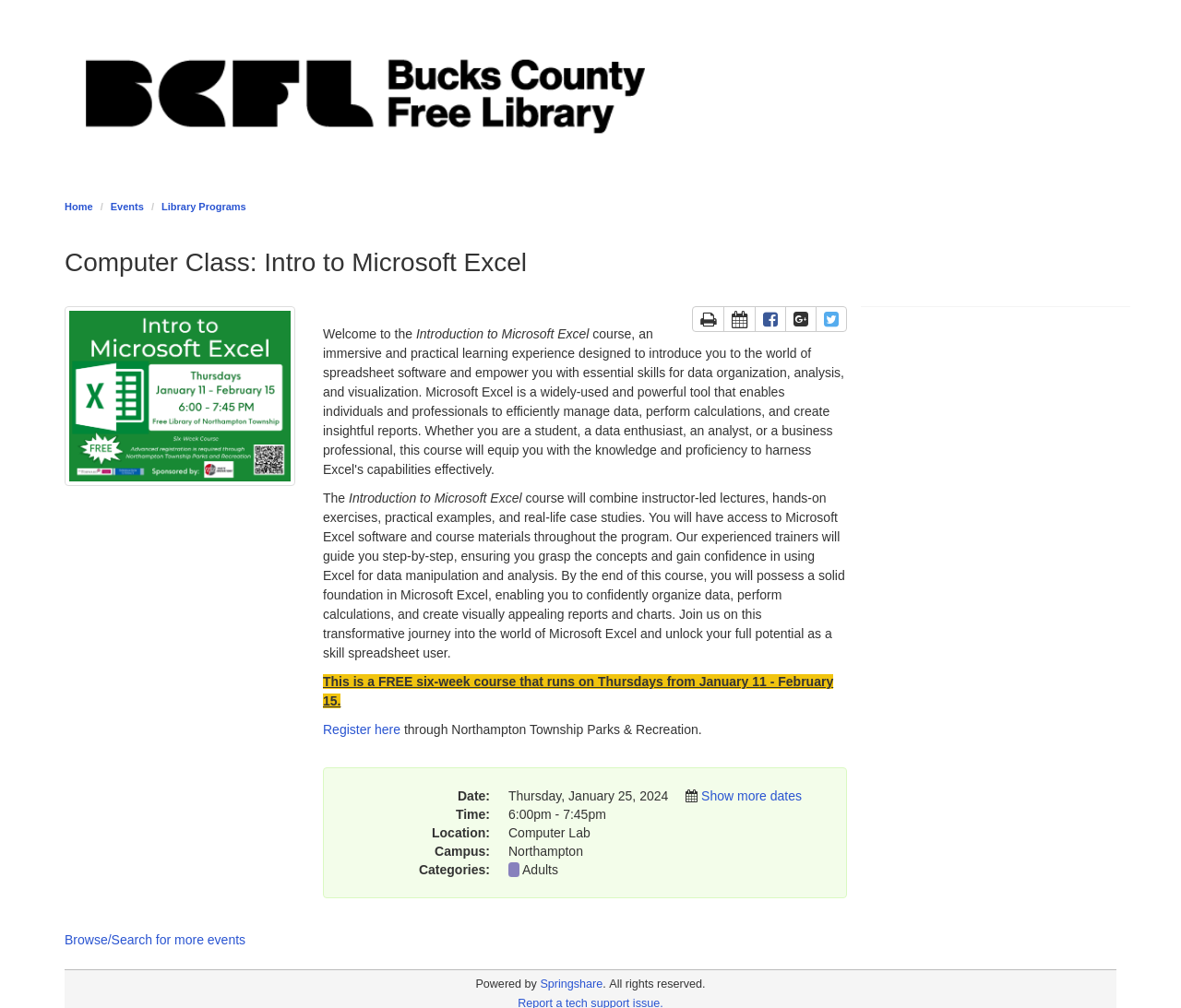Based on the description "Adults", find the bounding box of the specified UI element.

[0.442, 0.855, 0.473, 0.87]